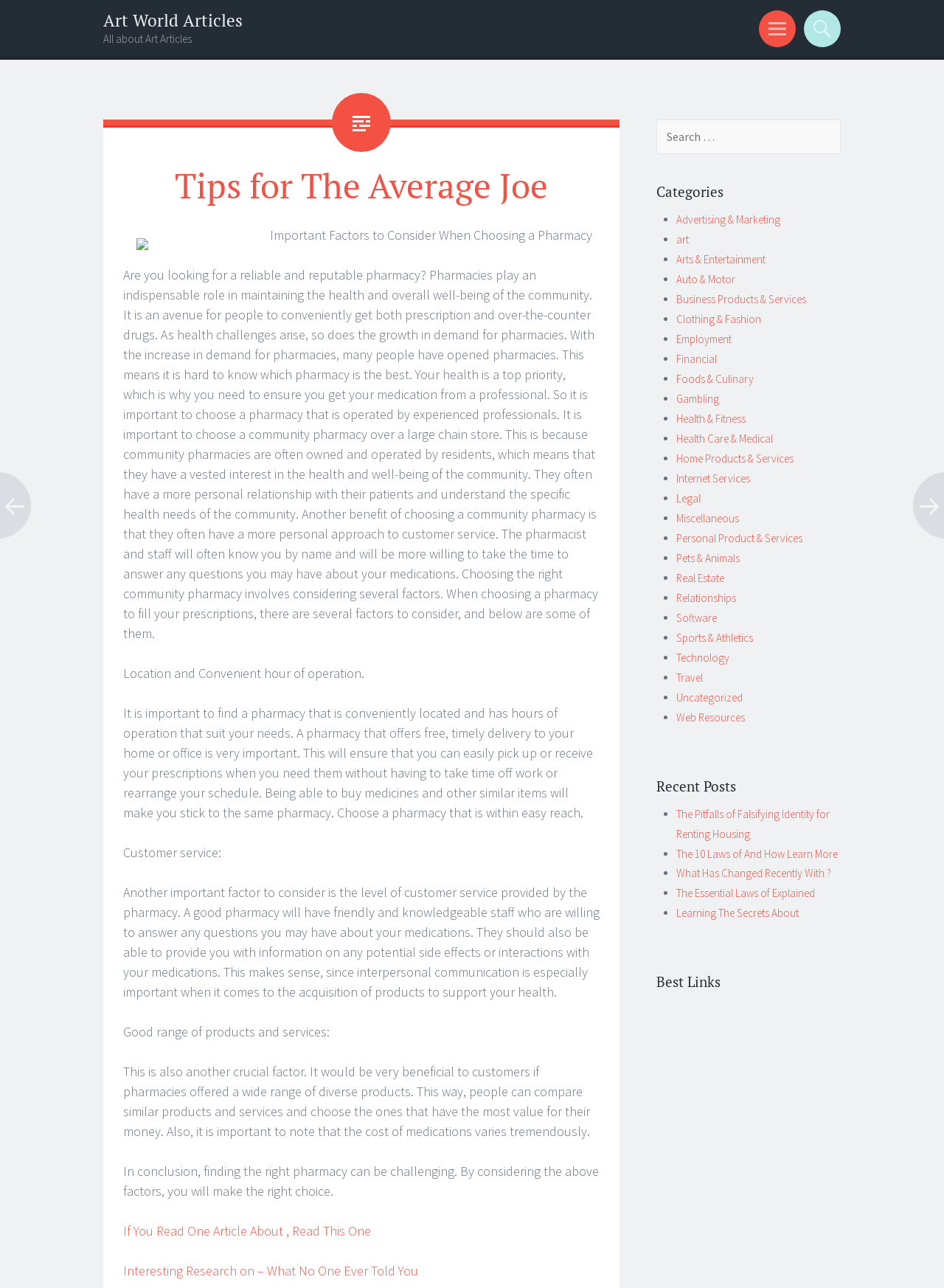Find the bounding box coordinates of the area to click in order to follow the instruction: "Read the article about choosing a pharmacy".

[0.286, 0.176, 0.627, 0.189]